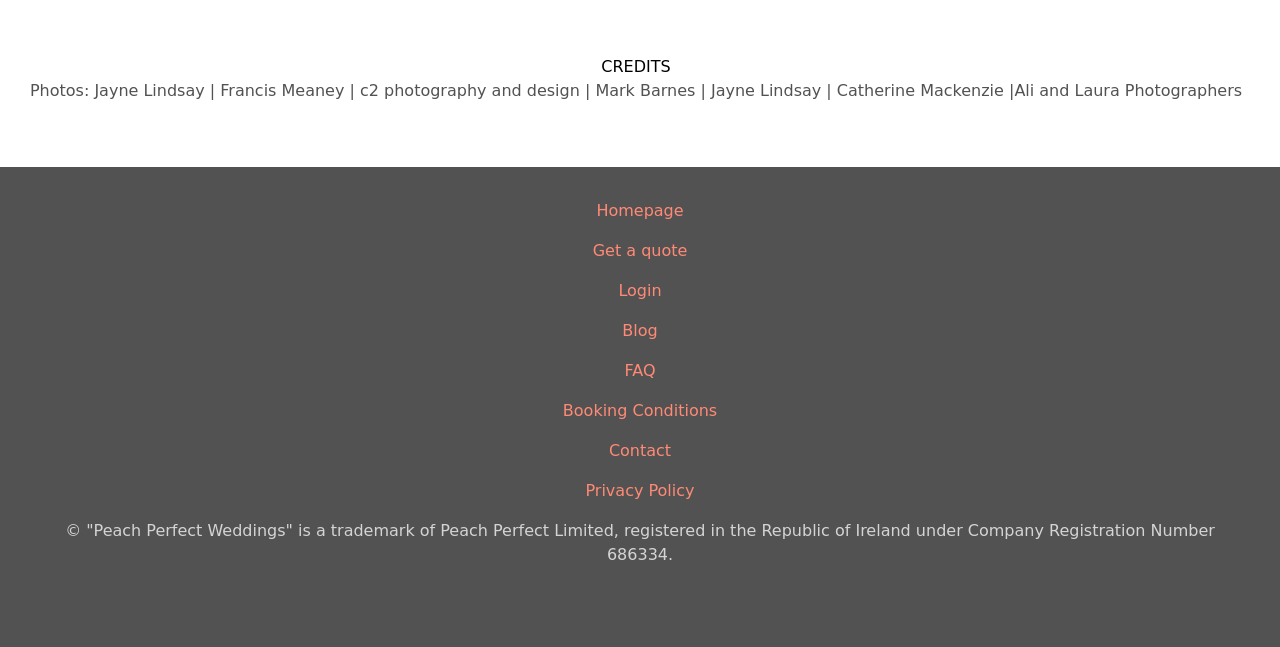Please locate the bounding box coordinates of the element that needs to be clicked to achieve the following instruction: "contact us". The coordinates should be four float numbers between 0 and 1, i.e., [left, top, right, bottom].

[0.476, 0.679, 0.524, 0.716]